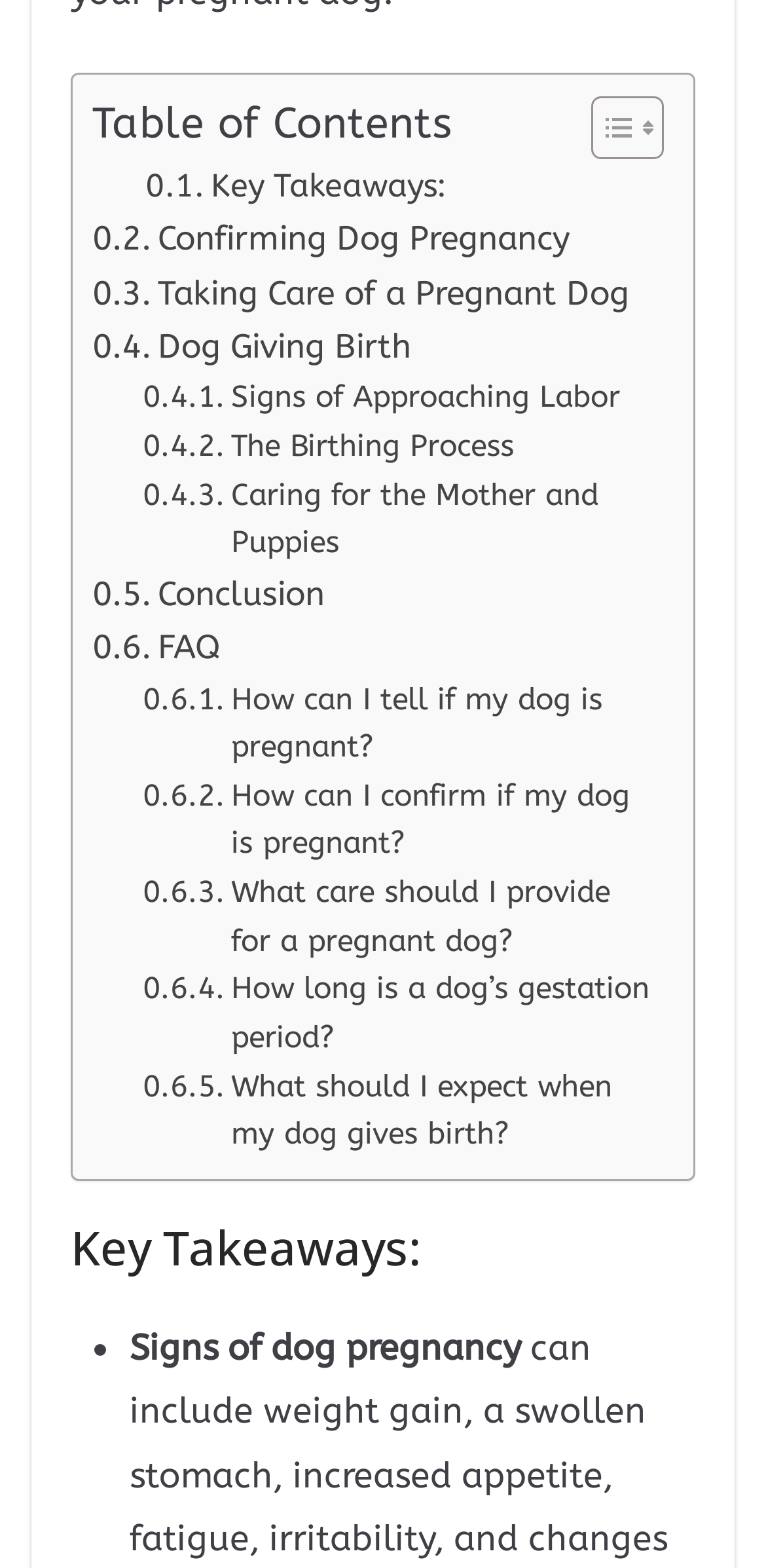Highlight the bounding box coordinates of the element that should be clicked to carry out the following instruction: "Learn about Caring for the Mother and Puppies". The coordinates must be given as four float numbers ranging from 0 to 1, i.e., [left, top, right, bottom].

[0.186, 0.3, 0.854, 0.362]